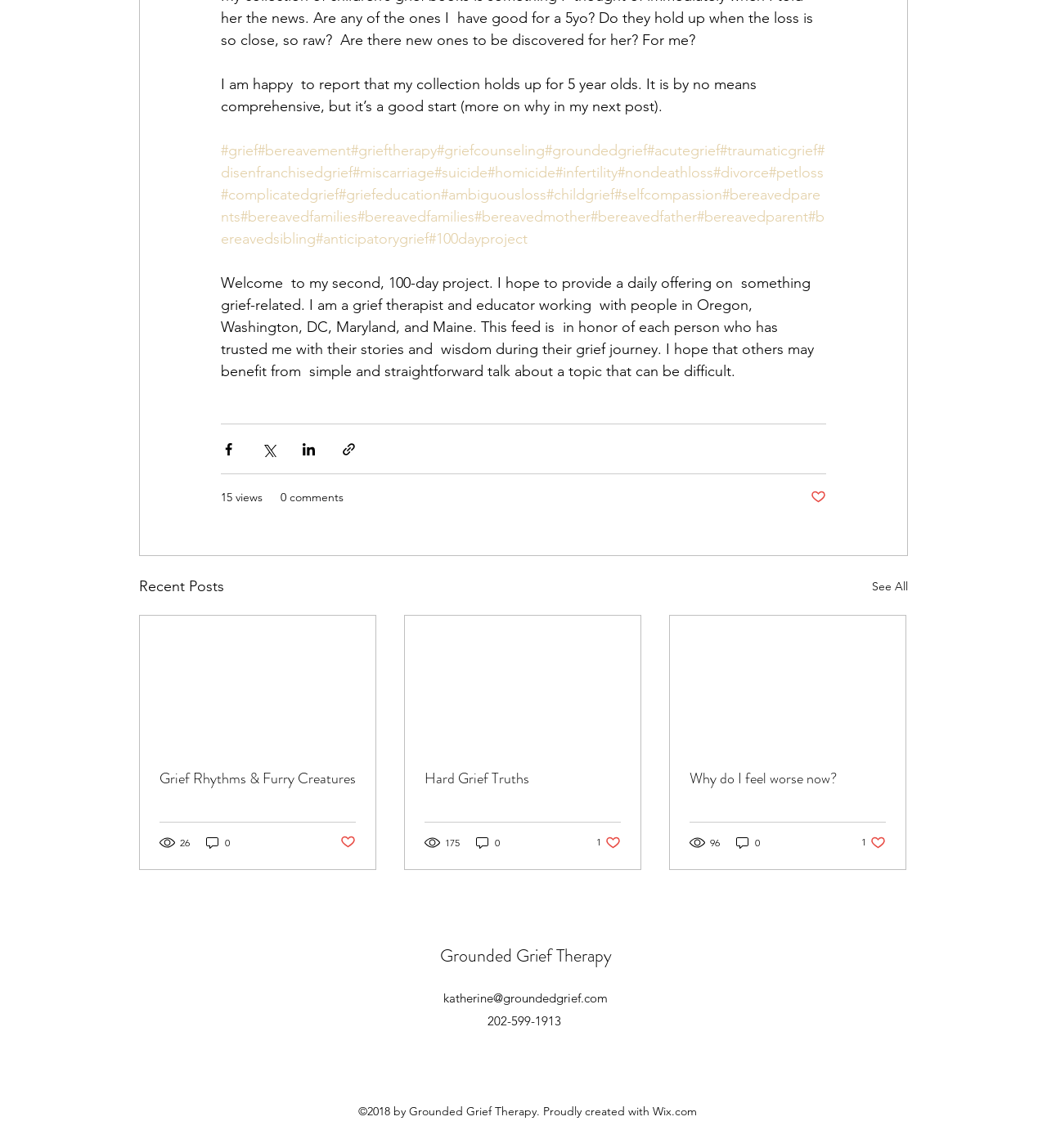Provide the bounding box for the UI element matching this description: "Grief Rhythms & Furry Creatures".

[0.152, 0.669, 0.34, 0.687]